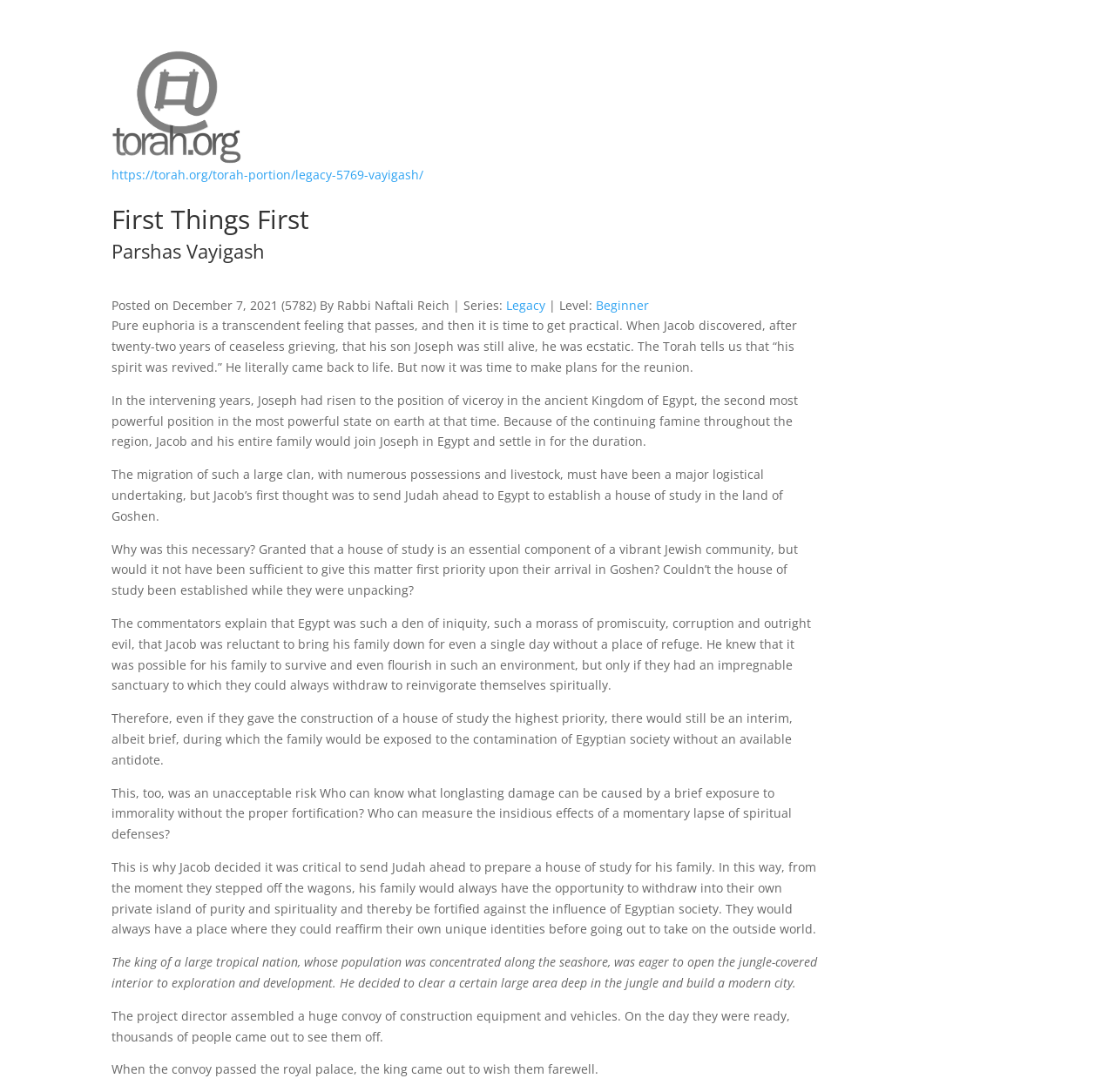Determine the bounding box of the UI component based on this description: "Beginner". The bounding box coordinates should be four float values between 0 and 1, i.e., [left, top, right, bottom].

[0.534, 0.272, 0.582, 0.287]